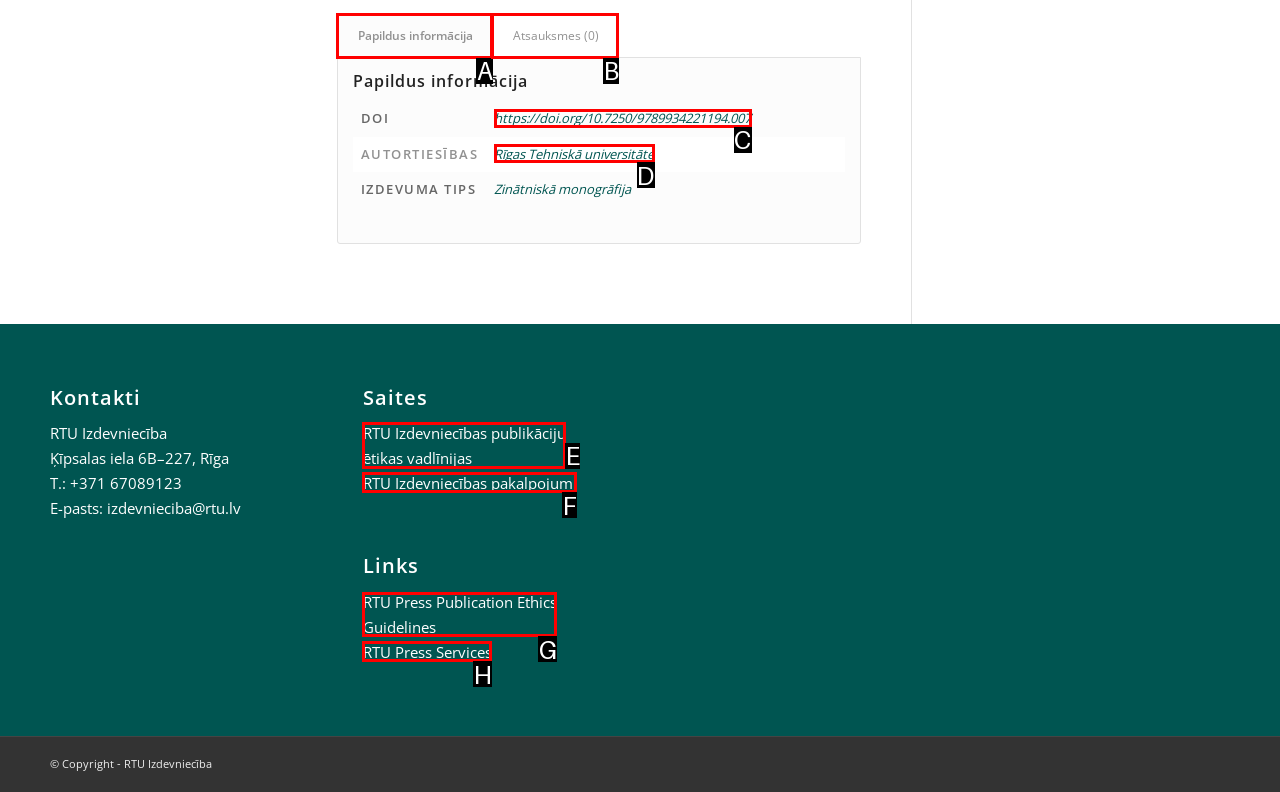Select the letter of the option that should be clicked to achieve the specified task: Follow the link 'RTU Izdevniecības publikāciju ētikas vadlīnijas'. Respond with just the letter.

E